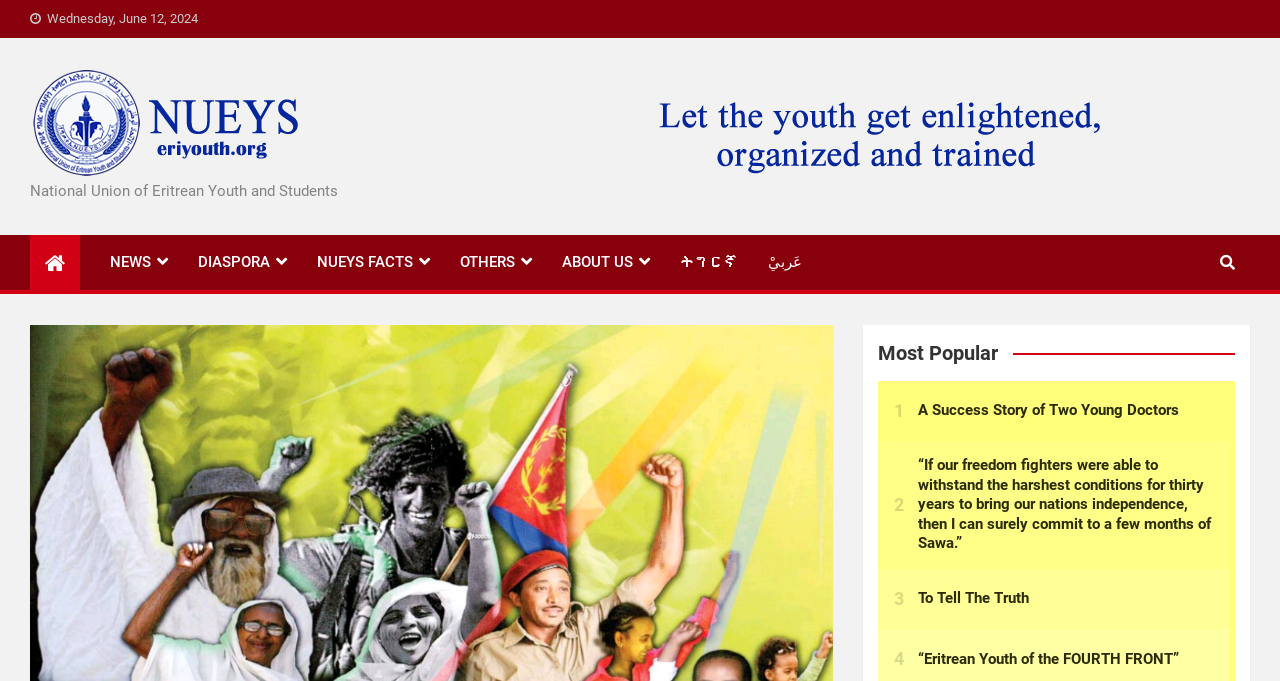Generate an in-depth caption that captures all aspects of the webpage.

The webpage appears to be a news or information portal, with a strong emphasis on Eritrean youth and students. At the top, there is a date display showing "Wednesday, June 12, 2024". Below the date, there is a link, followed by a static text element displaying "National Union of Eritrean Youth and Students". 

To the right of these elements, there is a banner advertisement. Below the date and the static text, there are several links arranged horizontally, including "NEWS", "DIASPORA", "NUEYS FACTS", "OTHERS", "ABOUT US", and language options for Tigrinya and Arabic. 

On the right side of the page, there is a button with a search icon. Below the button, there is a heading titled "Most Popular", followed by four links to news articles or stories. The articles have titles such as "A Success Story of Two Young Doctors", "“If our freedom fighters were able to withstand the harshest conditions for thirty years to bring our nations independence, then I can surely commit to a few months of Sawa.”", "To Tell The Truth", and "“Eritrean Youth of the FOURTH FRONT”".